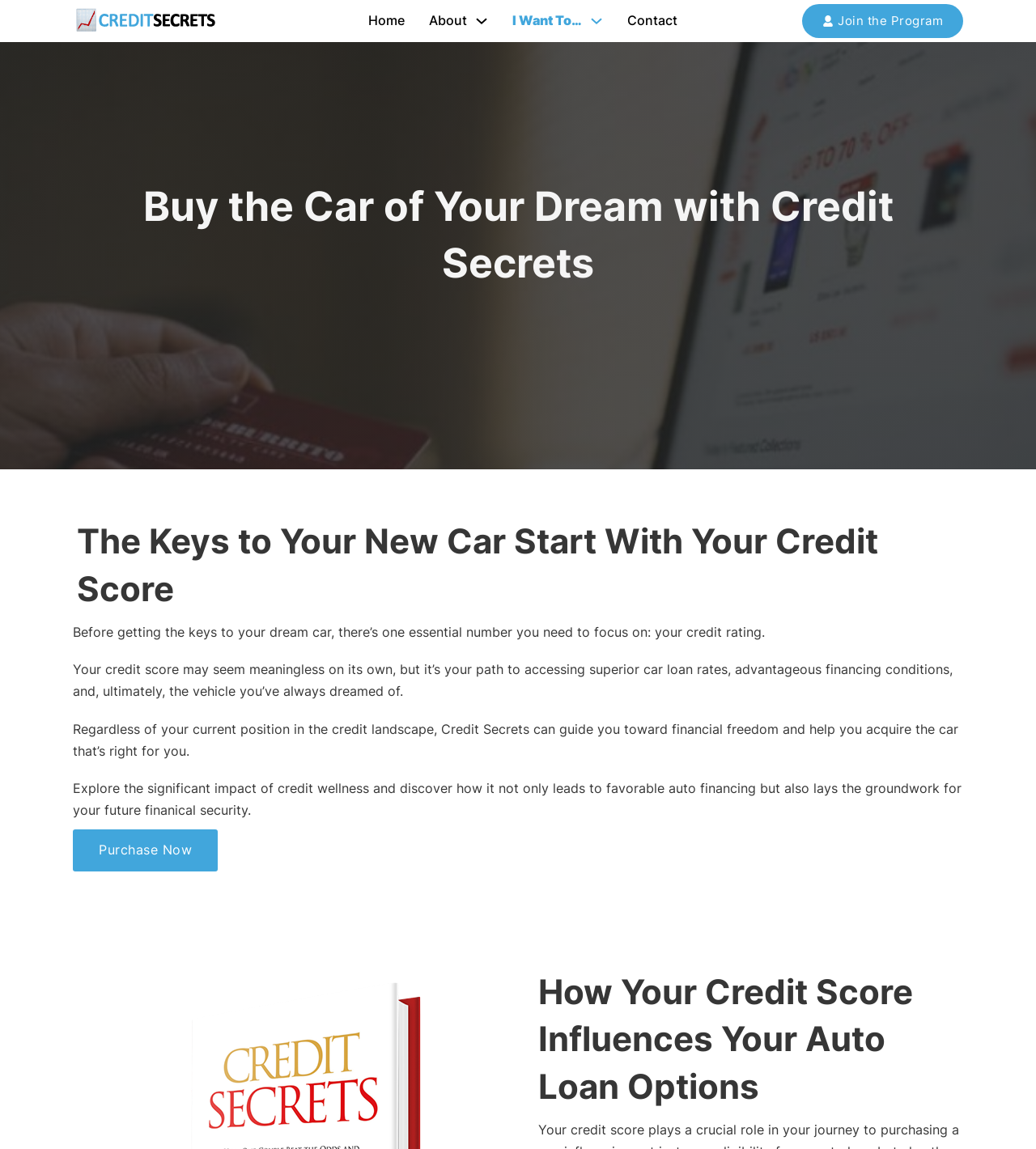Find the bounding box coordinates for the area that should be clicked to accomplish the instruction: "Explore About".

[0.414, 0.009, 0.45, 0.028]